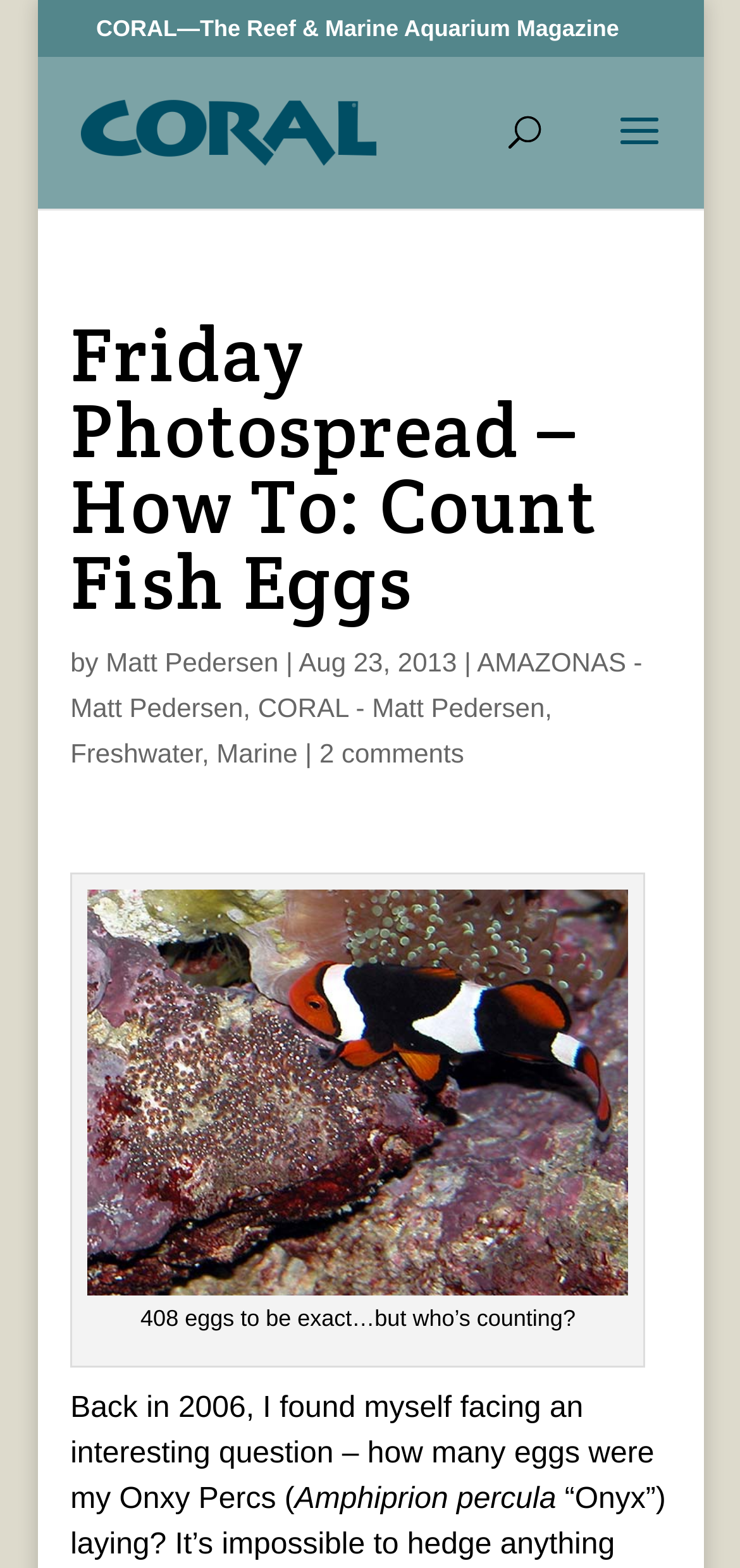Who wrote the article?
Use the information from the screenshot to give a comprehensive response to the question.

The author of the article is mentioned below the title, where it says 'by Matt Pedersen'.